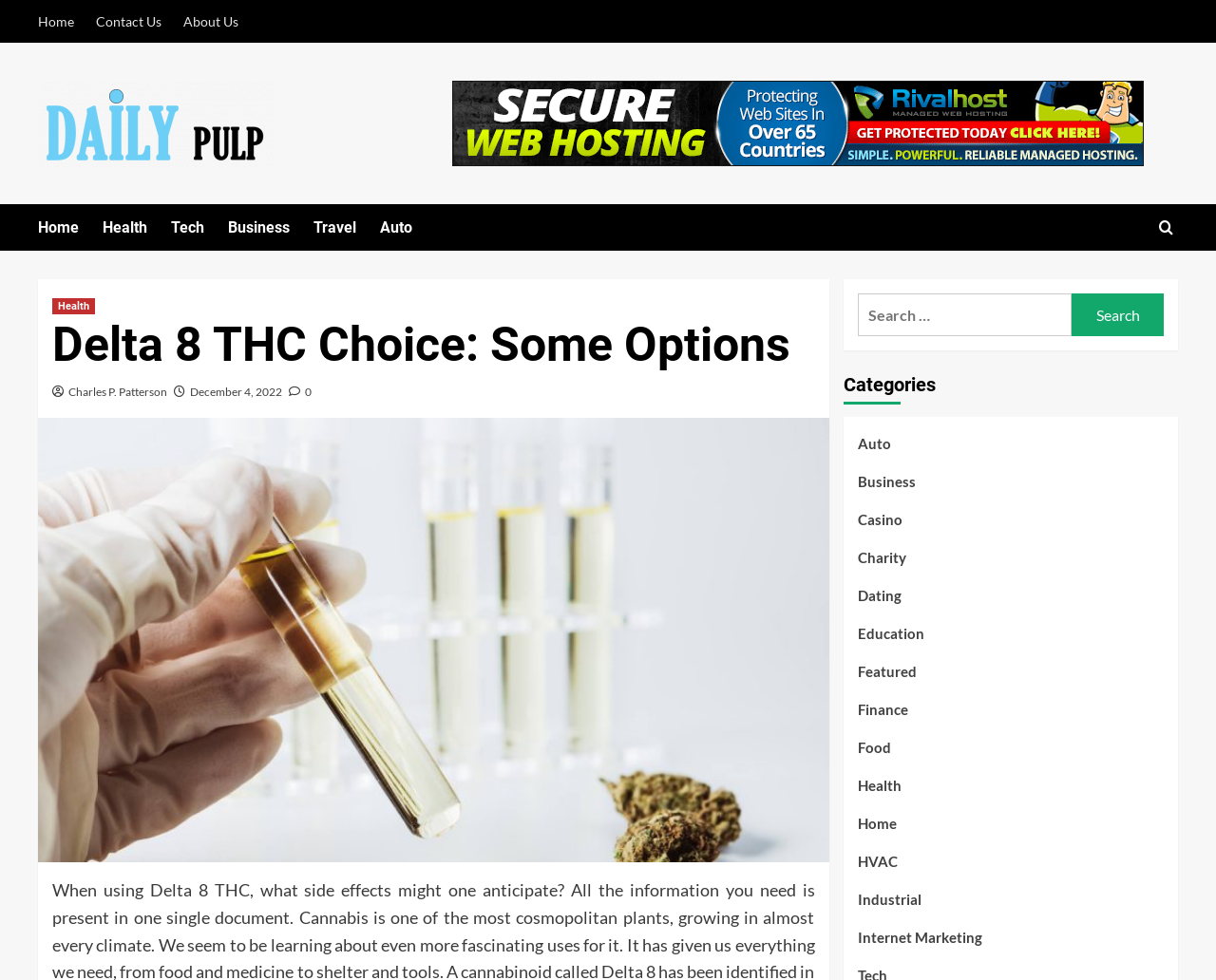Pinpoint the bounding box coordinates of the clickable element needed to complete the instruction: "view health category". The coordinates should be provided as four float numbers between 0 and 1: [left, top, right, bottom].

[0.705, 0.79, 0.741, 0.828]